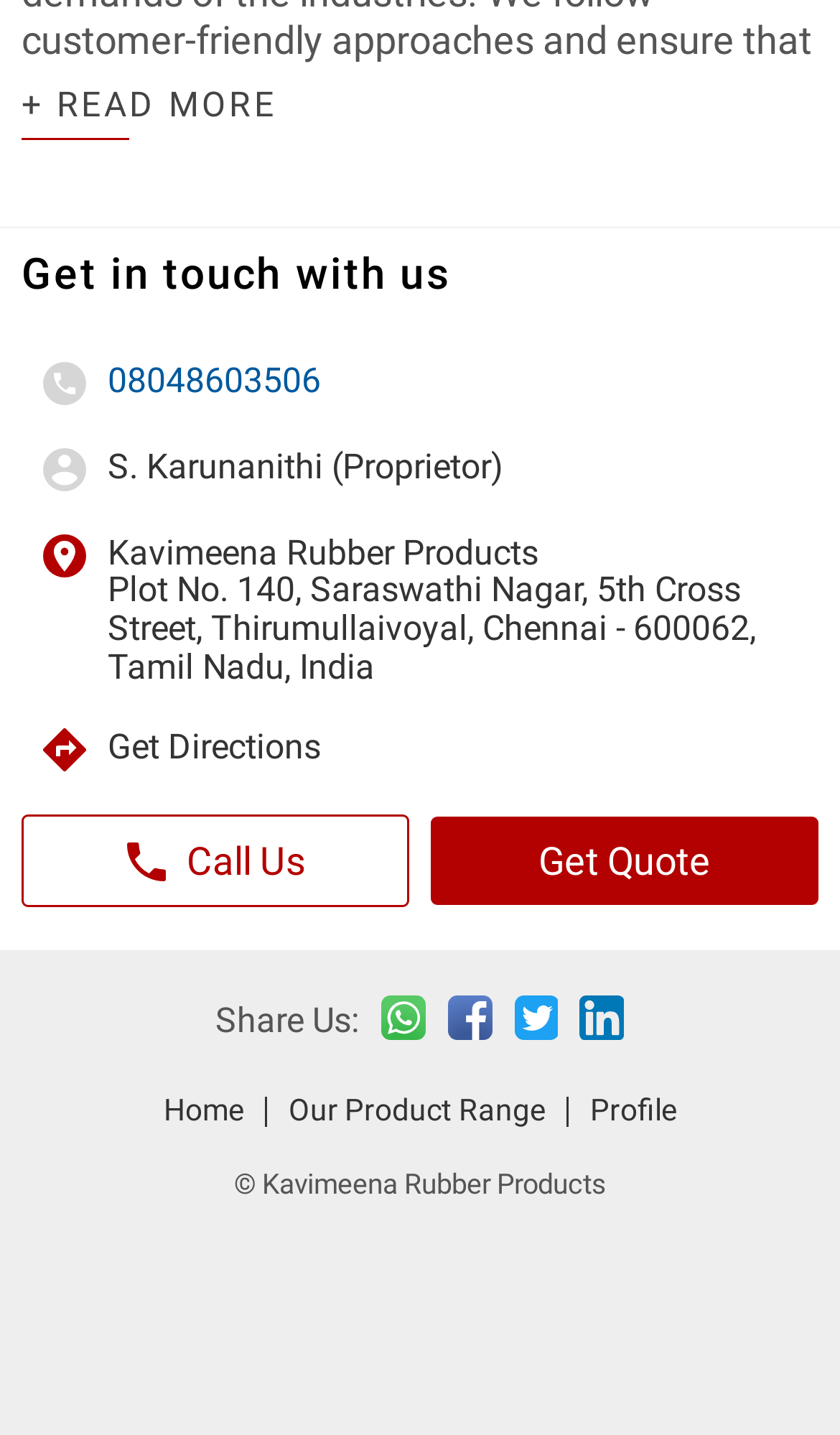Could you determine the bounding box coordinates of the clickable element to complete the instruction: "Share on Facebook"? Provide the coordinates as four float numbers between 0 and 1, i.e., [left, top, right, bottom].

[0.533, 0.694, 0.586, 0.731]